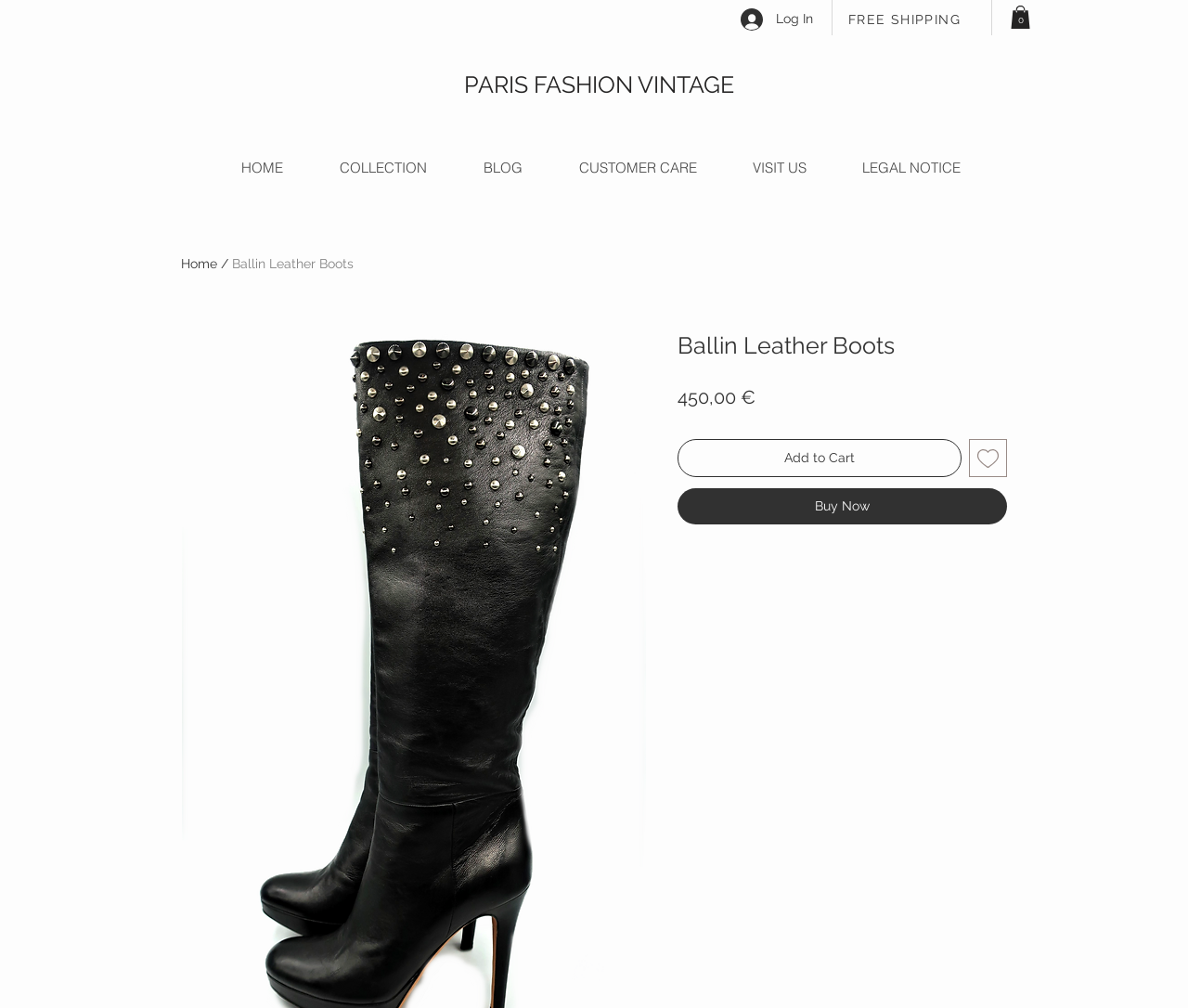Highlight the bounding box coordinates of the region I should click on to meet the following instruction: "Add the Ballin Leather Boots to the cart".

[0.57, 0.435, 0.809, 0.473]